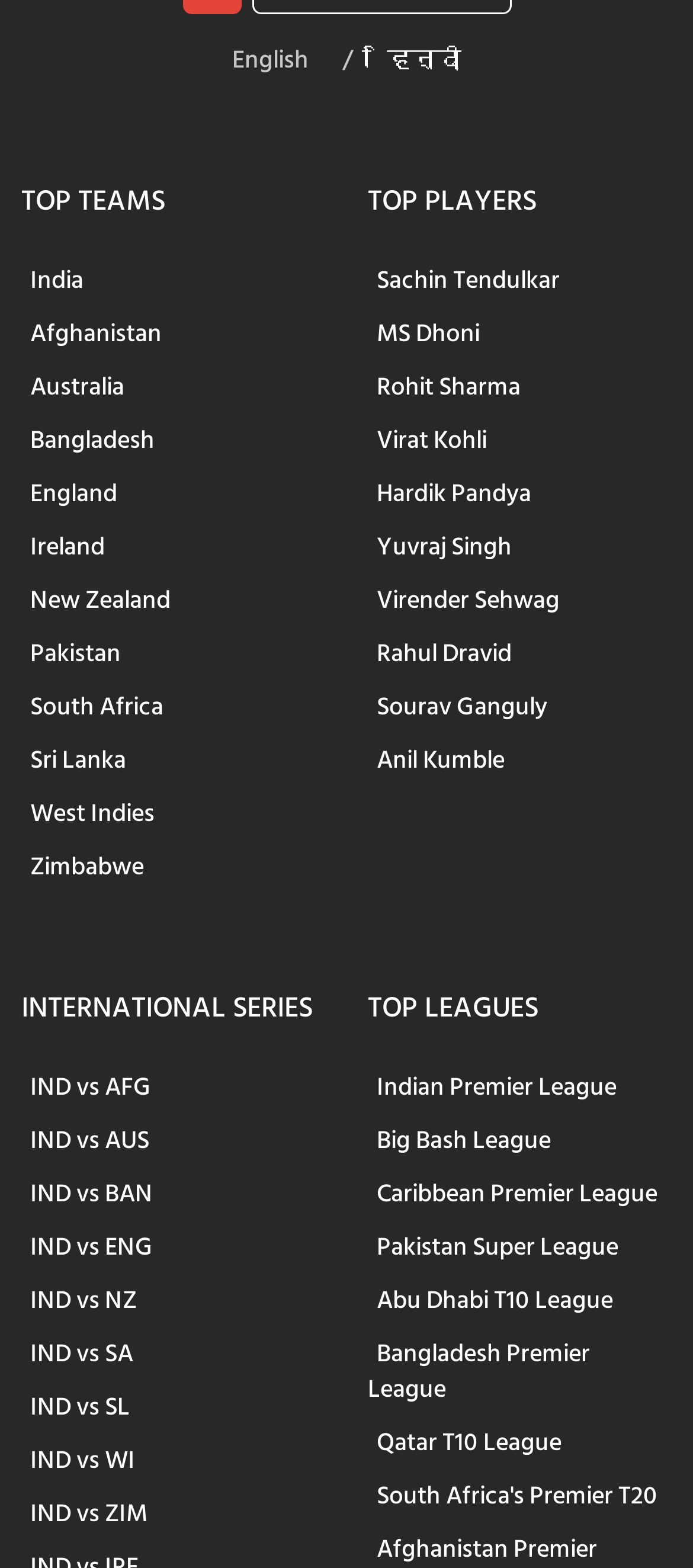Provide the bounding box coordinates of the HTML element described as: "Abu Dhabi T10 League". The bounding box coordinates should be four float numbers between 0 and 1, i.e., [left, top, right, bottom].

[0.531, 0.81, 0.897, 0.848]